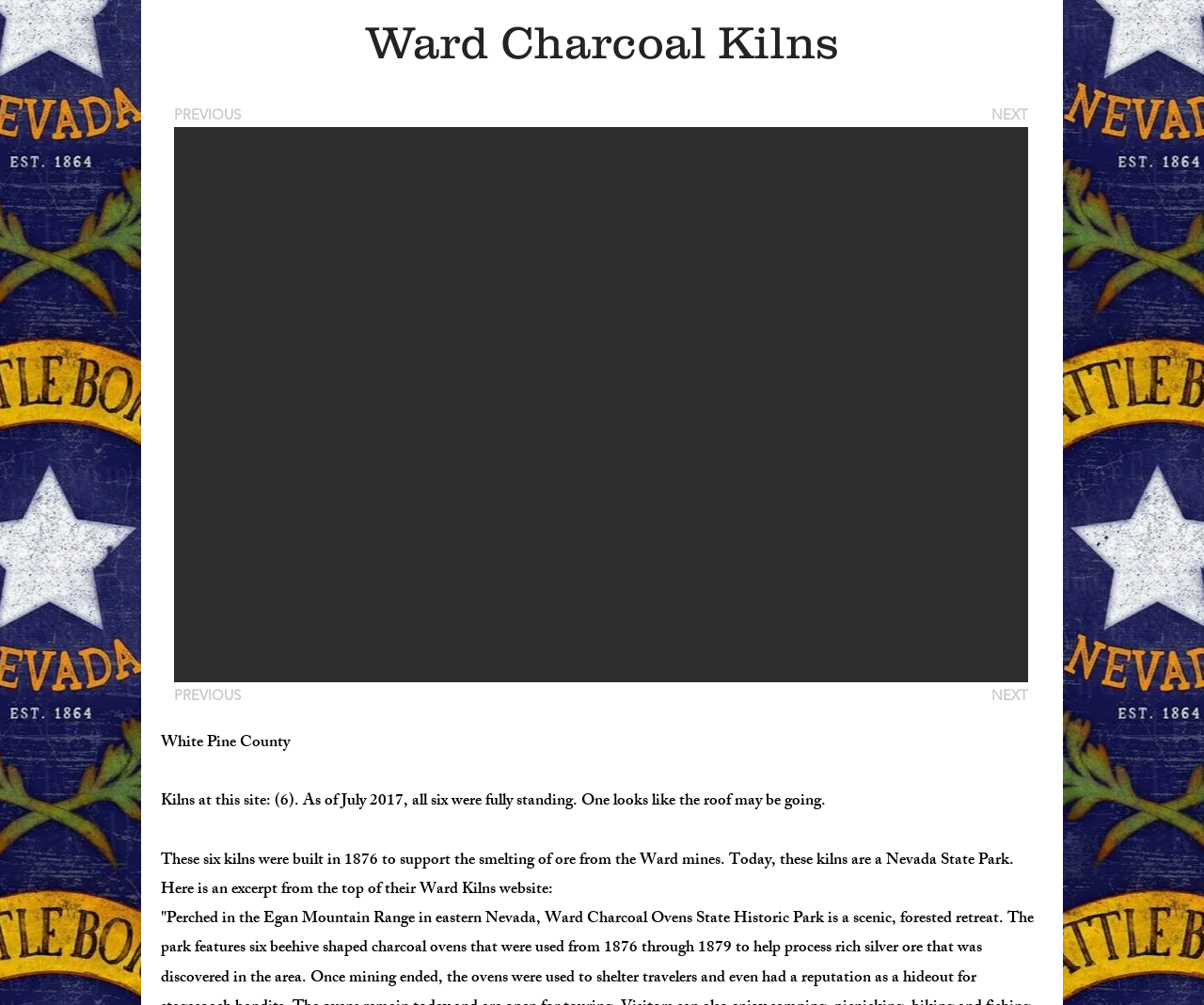Provide the bounding box coordinates of the UI element that matches the description: "aria-describedby="describedby_item-current-0-comp-kyfairk0"".

[0.145, 0.126, 0.854, 0.679]